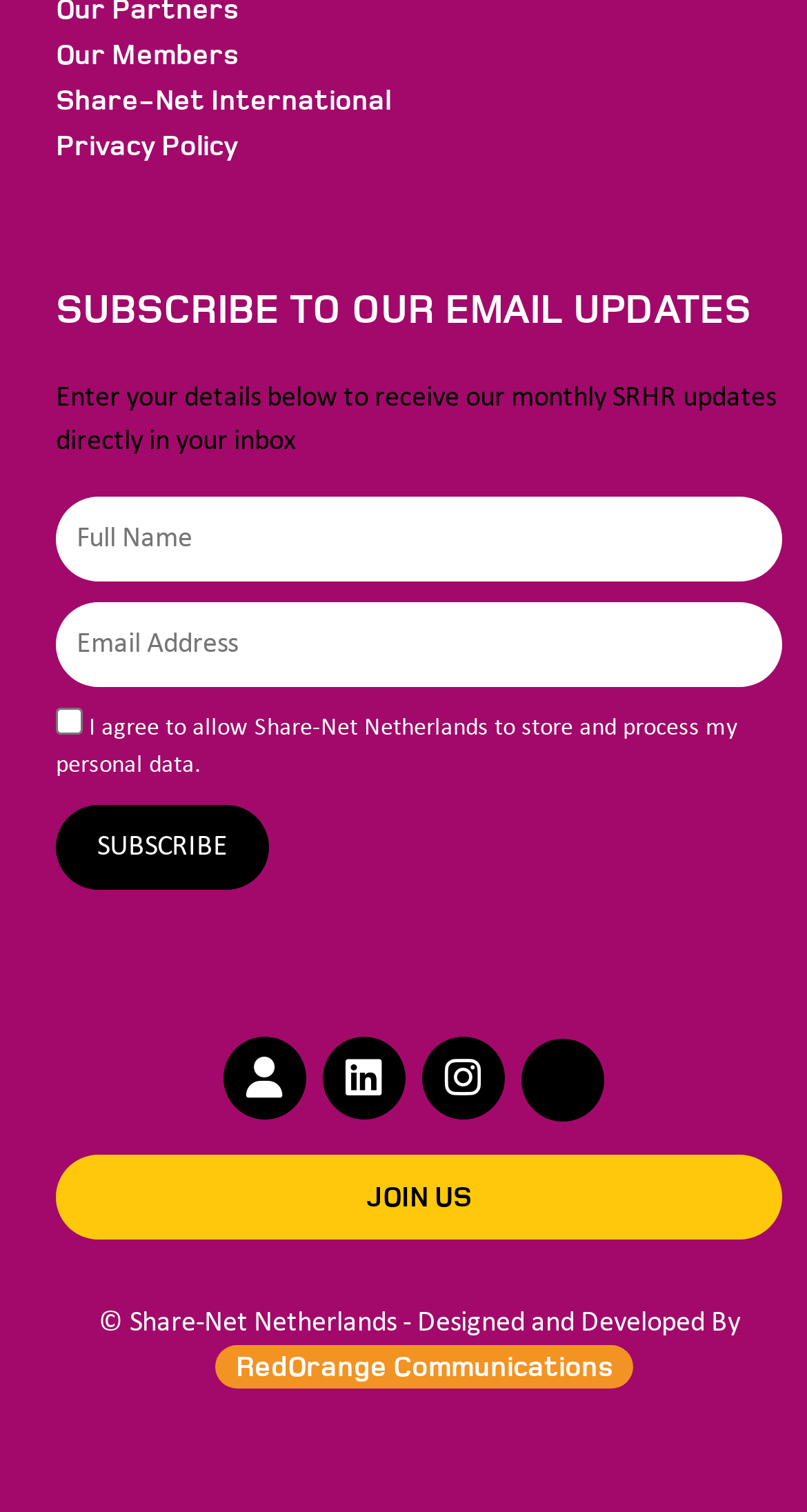Please identify the bounding box coordinates of the element I should click to complete this instruction: 'Click on the 'JOIN US' link'. The coordinates should be given as four float numbers between 0 and 1, like this: [left, top, right, bottom].

[0.069, 0.763, 0.969, 0.819]